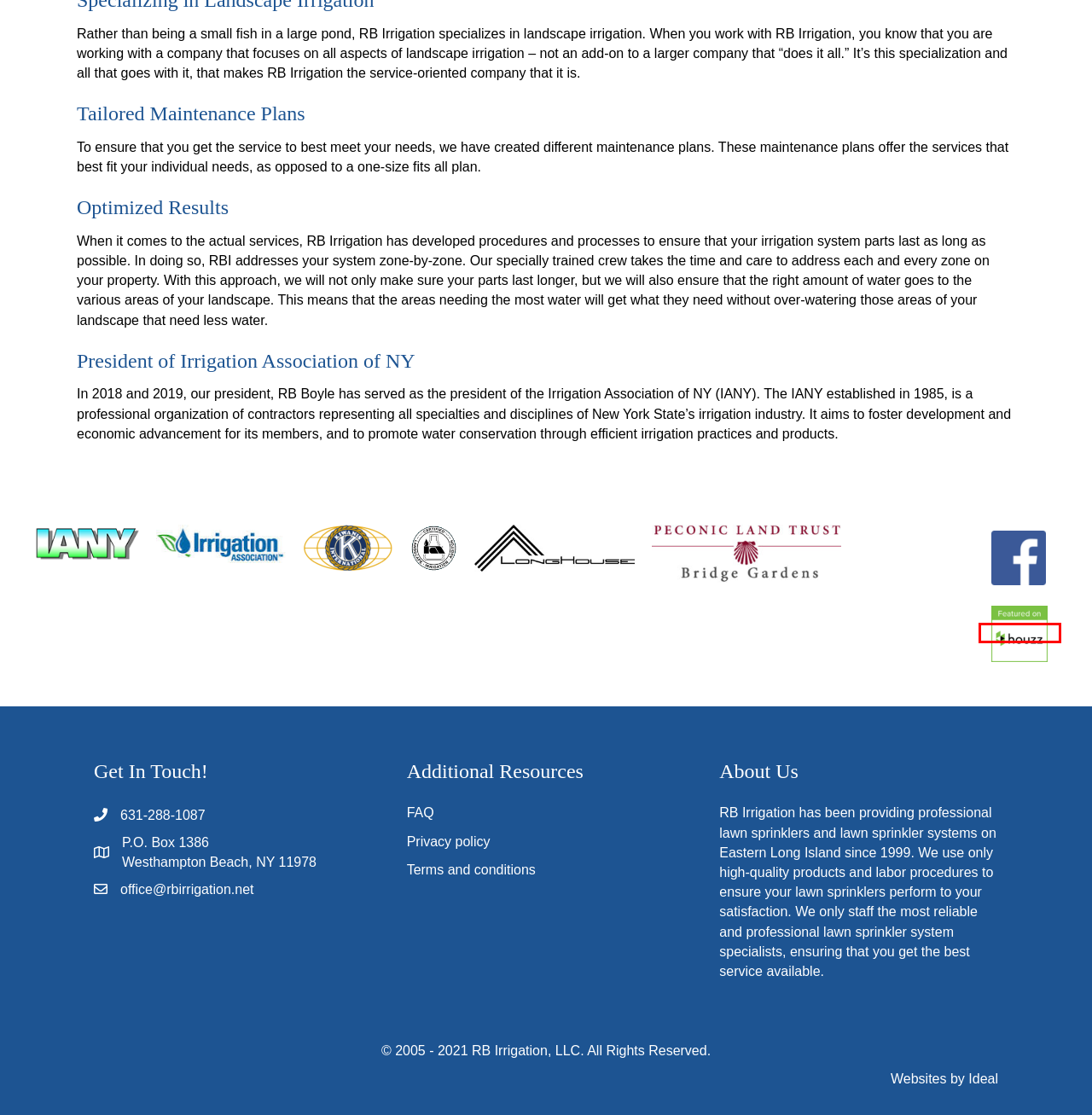View the screenshot of the webpage containing a red bounding box around a UI element. Select the most fitting webpage description for the new page shown after the element in the red bounding box is clicked. Here are the candidates:
A. Website Company - Remodelers - Builders - General Contractors - Websites by Ideal
B. RB Irrigation Difference | Lawn Sprinklers |Hamptons | RB Irrigation
C. FAQ | Frequently Asked Questions
D. Sprinkler Talk - RB Irrigation
E. RB IRRIGATION, LLC - Project Photos & Reviews - Westhampton Beach, NY US | Houzz
F. Terms and Conditions - RB Irrigation
G. Privacy Policy - RB Irrigation
H. Testimonials - RB Irrigation

E